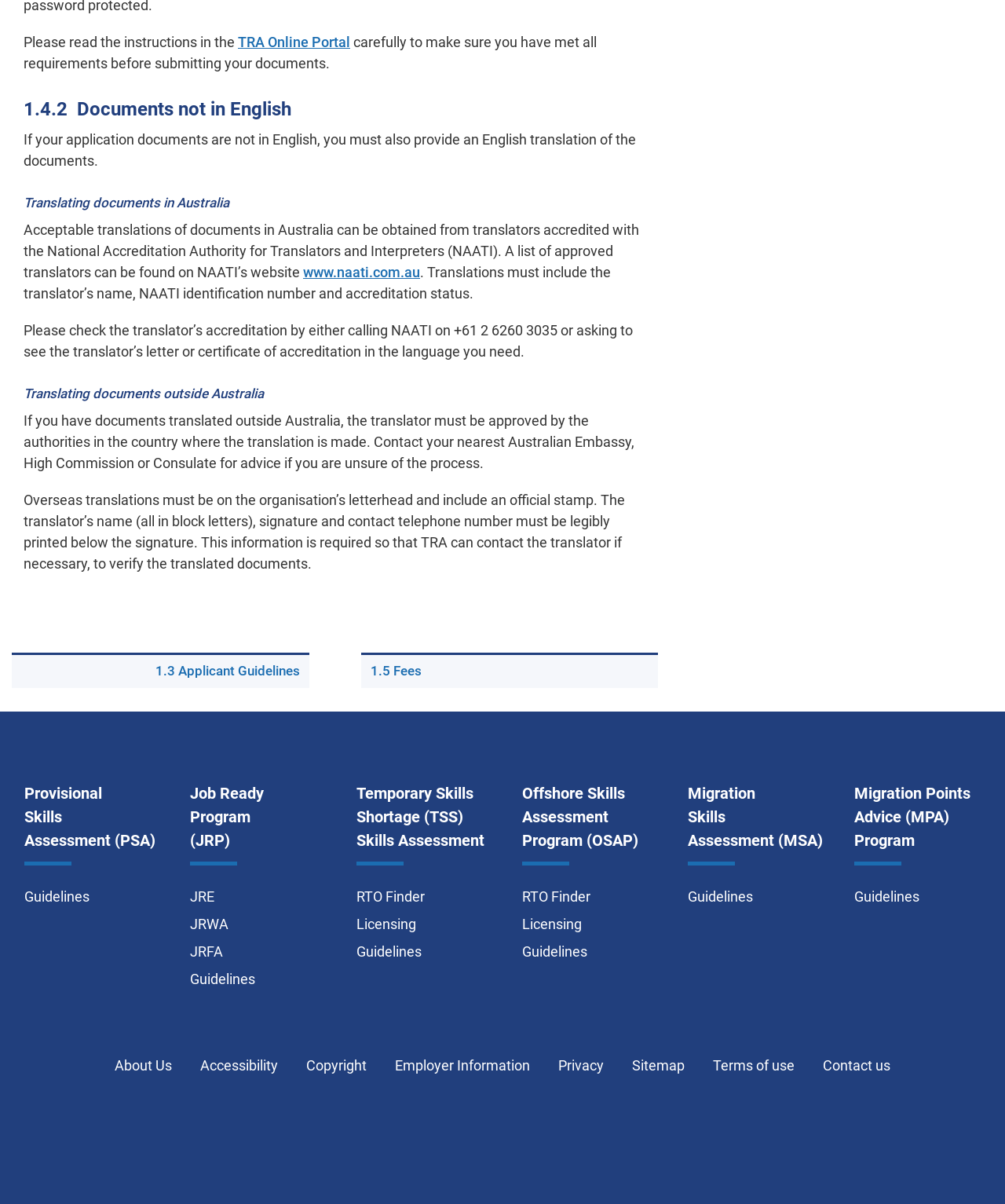Highlight the bounding box coordinates of the region I should click on to meet the following instruction: "Visit the NAATI website".

[0.302, 0.219, 0.418, 0.233]